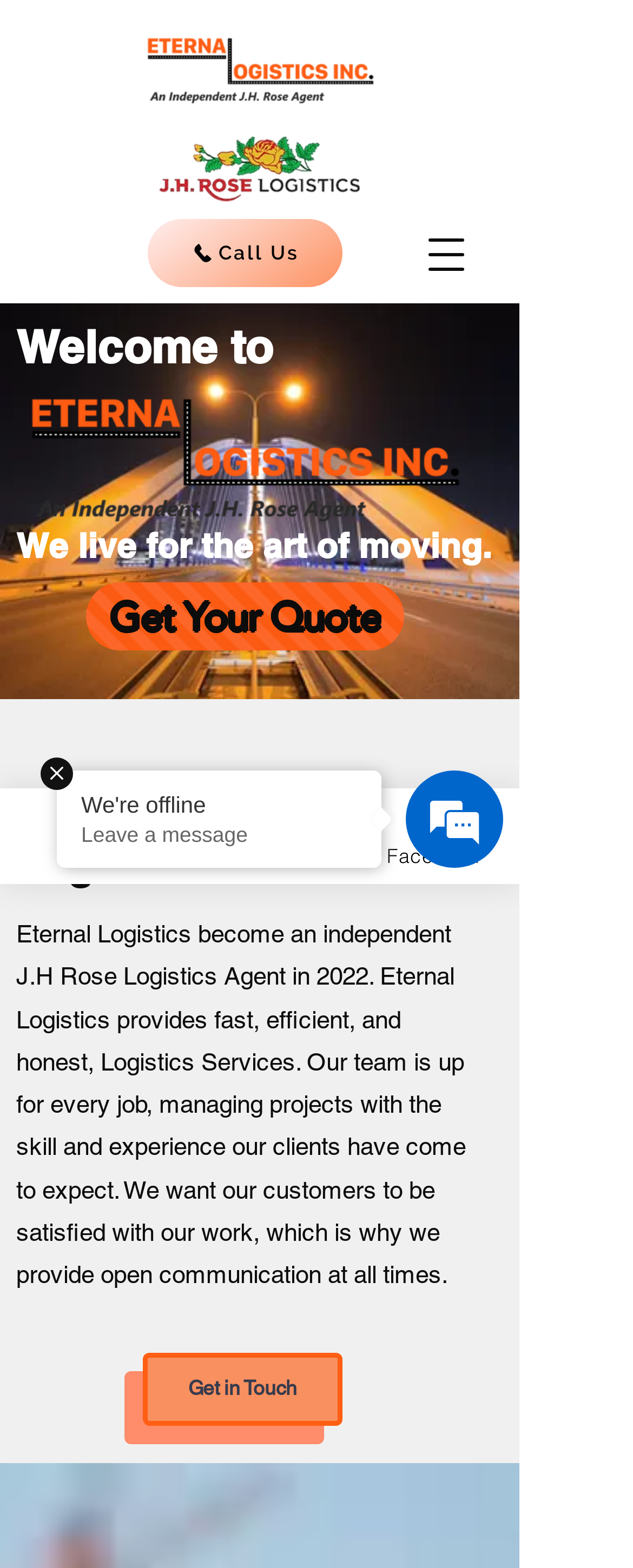Bounding box coordinates are given in the format (top-left x, top-left y, bottom-right x, bottom-right y). All values should be floating point numbers between 0 and 1. Provide the bounding box coordinate for the UI element described as: Get in Touch

[0.226, 0.863, 0.541, 0.909]